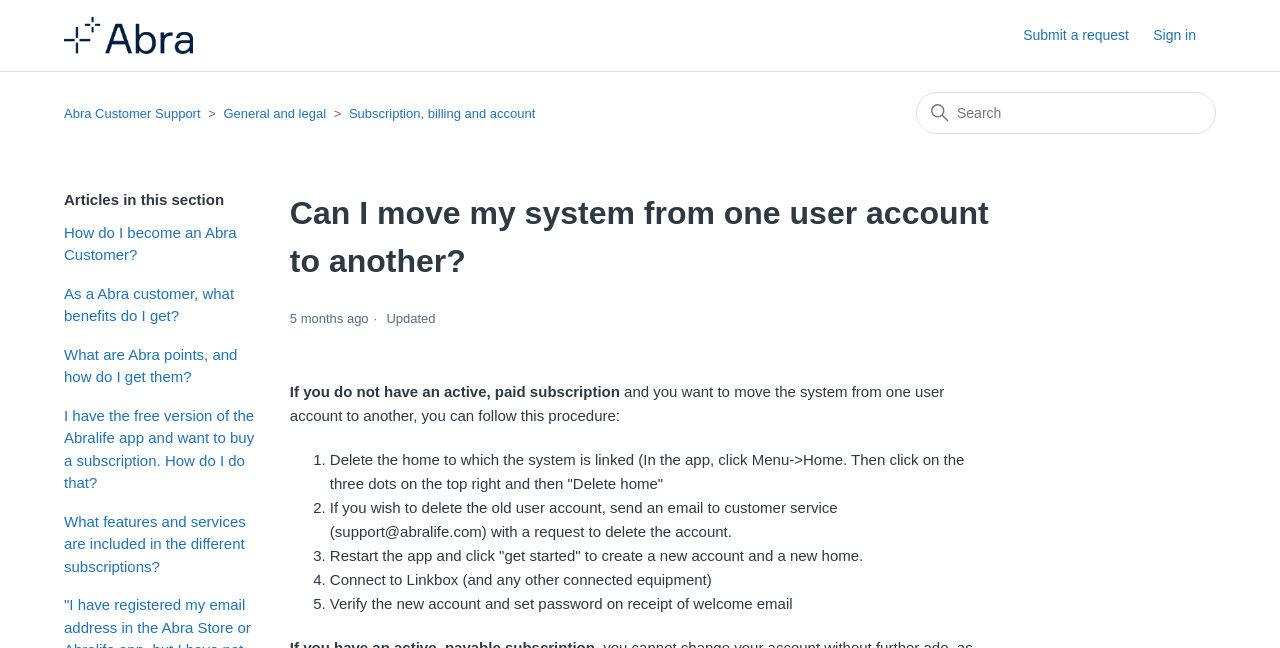Given the following UI element description: "Sign in", find the bounding box coordinates in the webpage screenshot.

[0.901, 0.039, 0.95, 0.071]